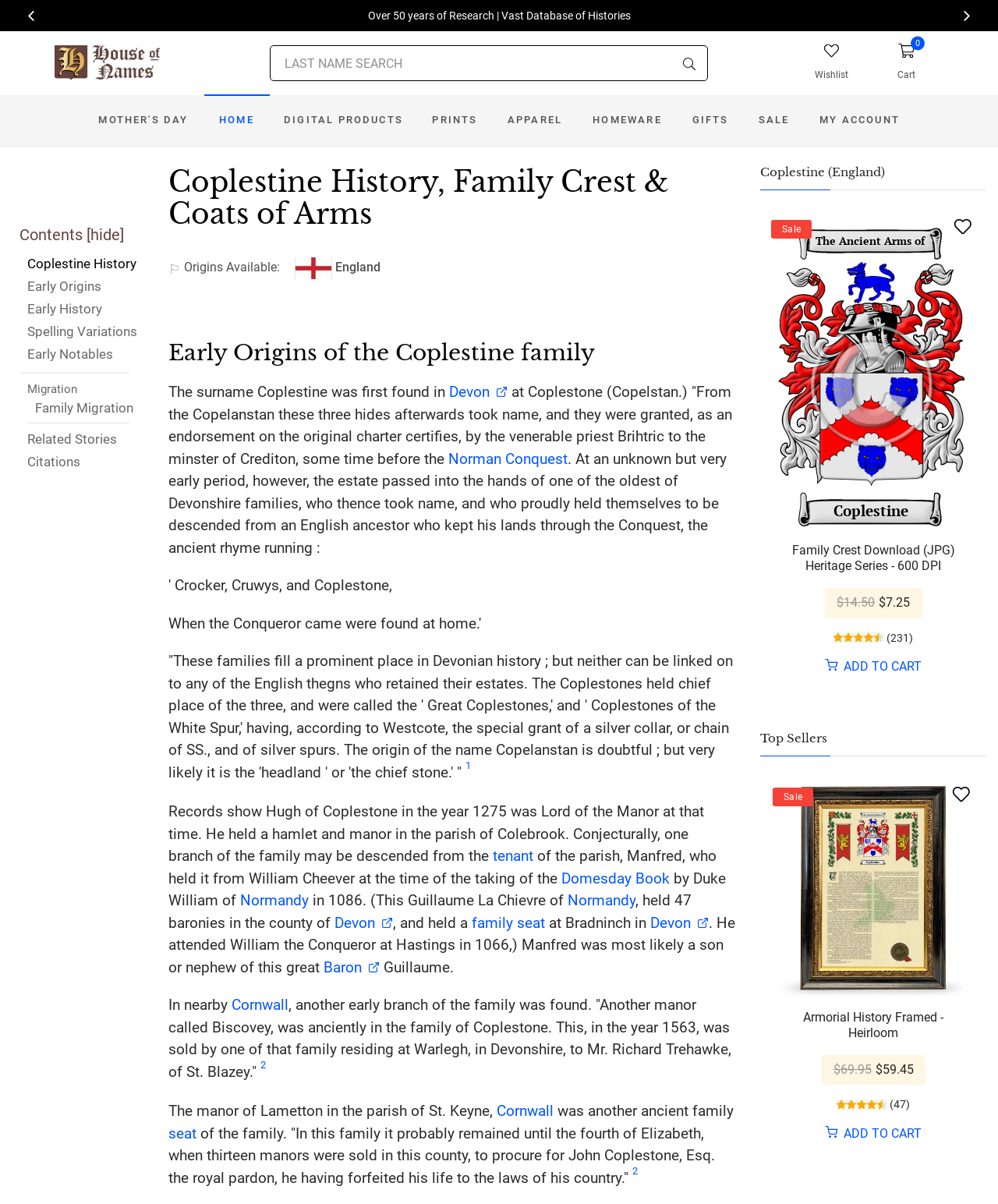What is the origin of the Coplestine family?
Respond with a short answer, either a single word or a phrase, based on the image.

England